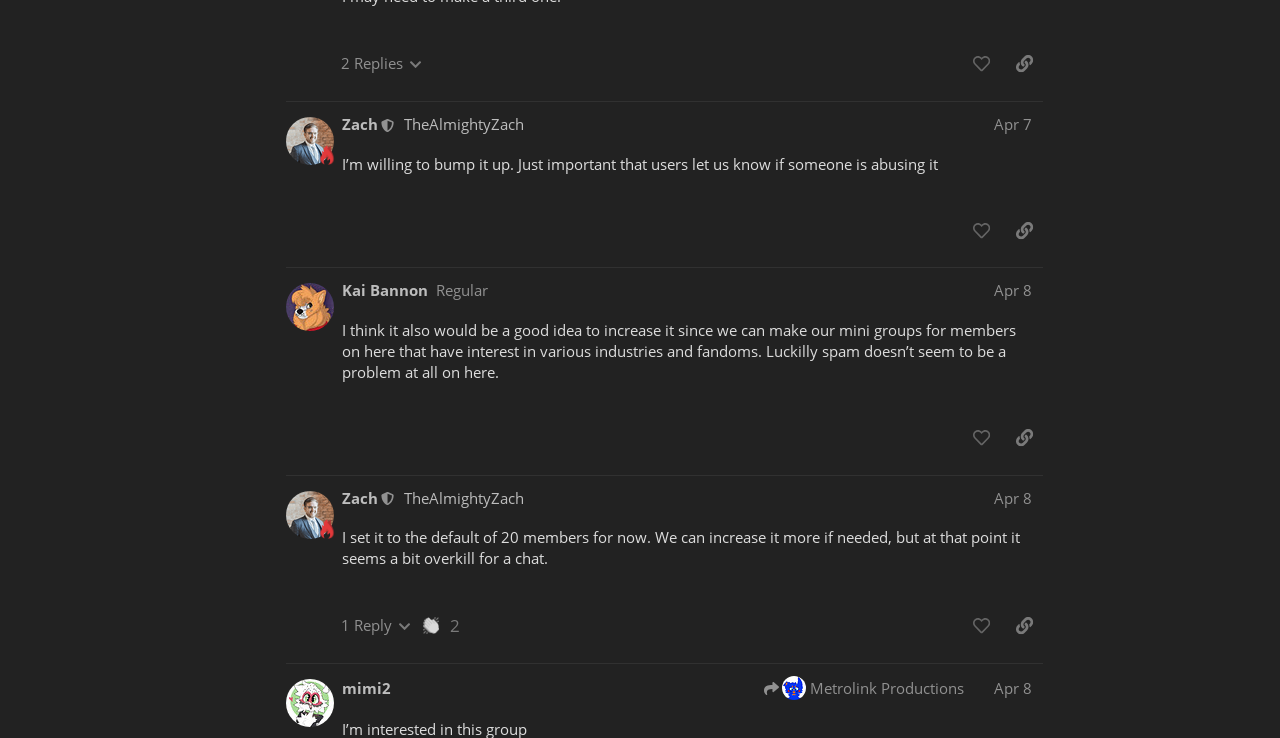Use a single word or phrase to answer the question:
What is the username of the moderator who posted on Apr 7?

TheAlmightyZach